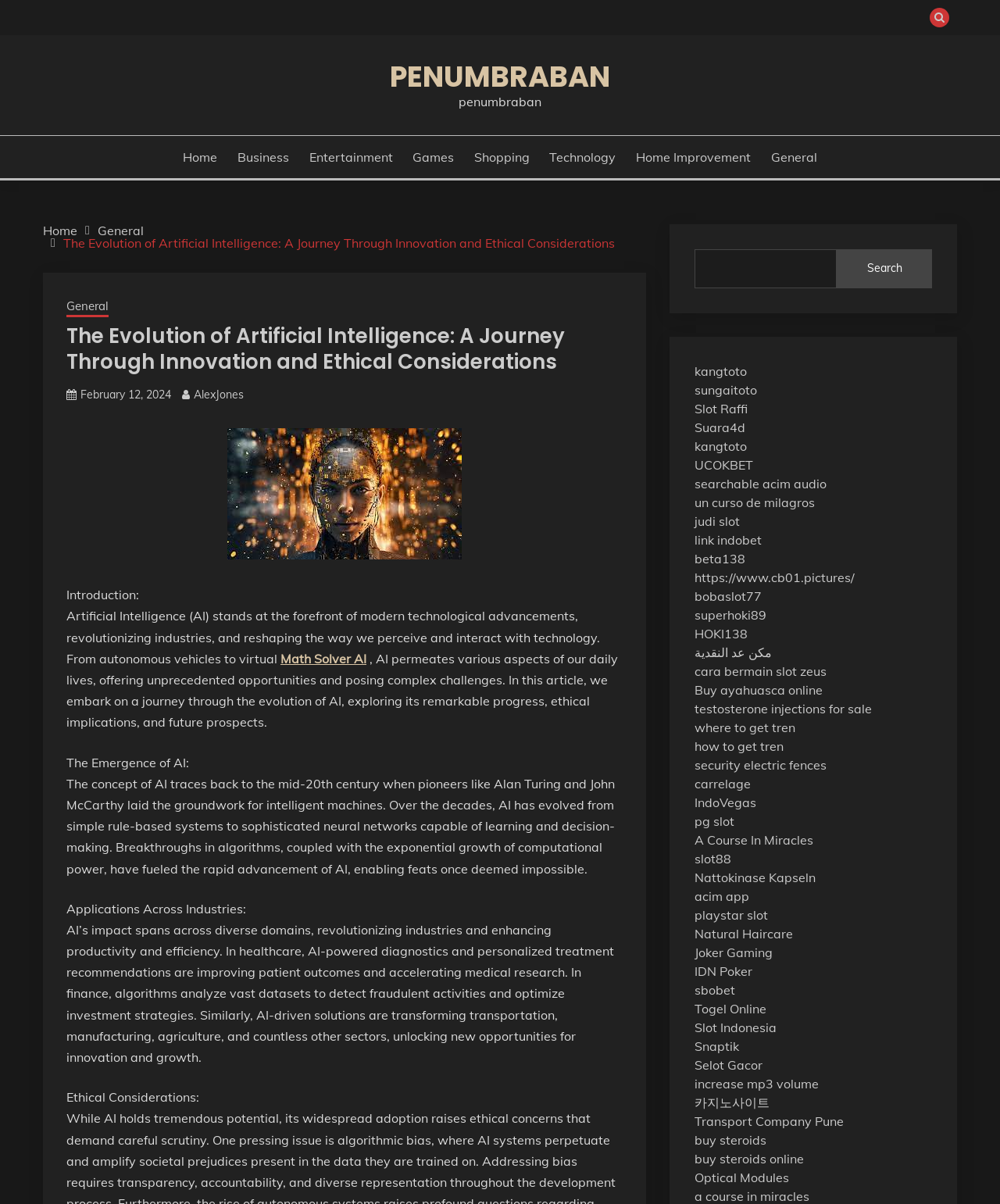Please determine the bounding box coordinates of the section I need to click to accomplish this instruction: "Read the article 'The Evolution of Artificial Intelligence'".

[0.066, 0.269, 0.622, 0.311]